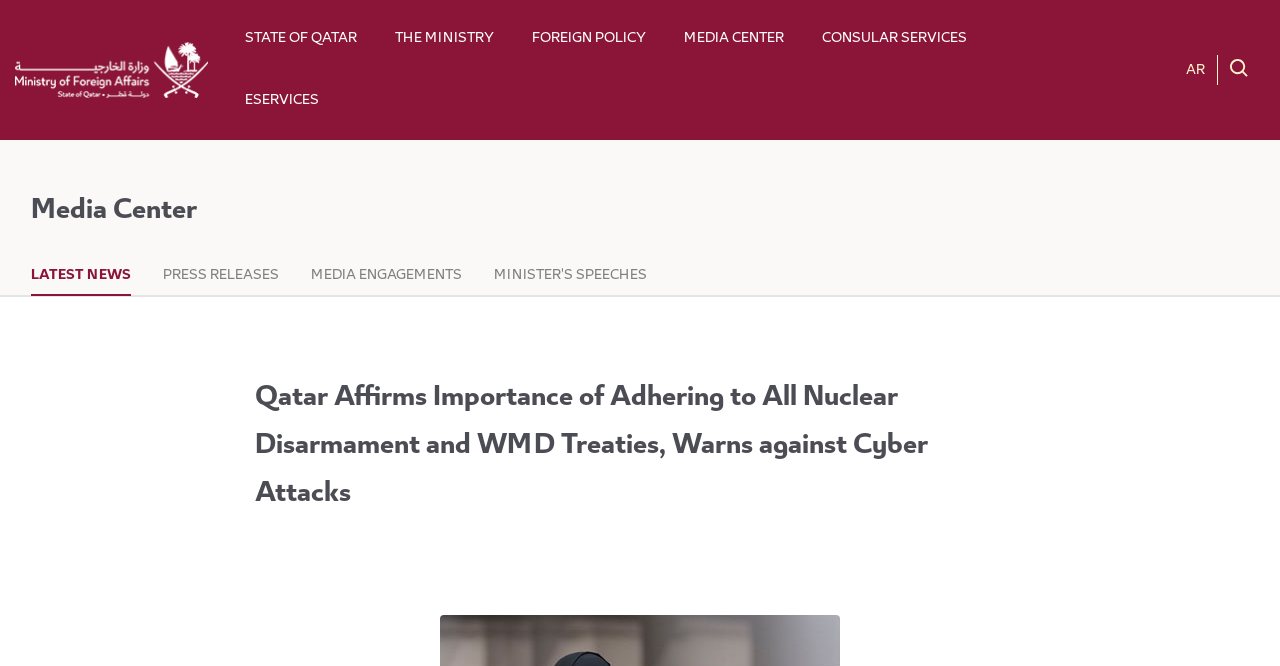Provide a one-word or short-phrase answer to the question:
What is the logo of the website?

Qatar